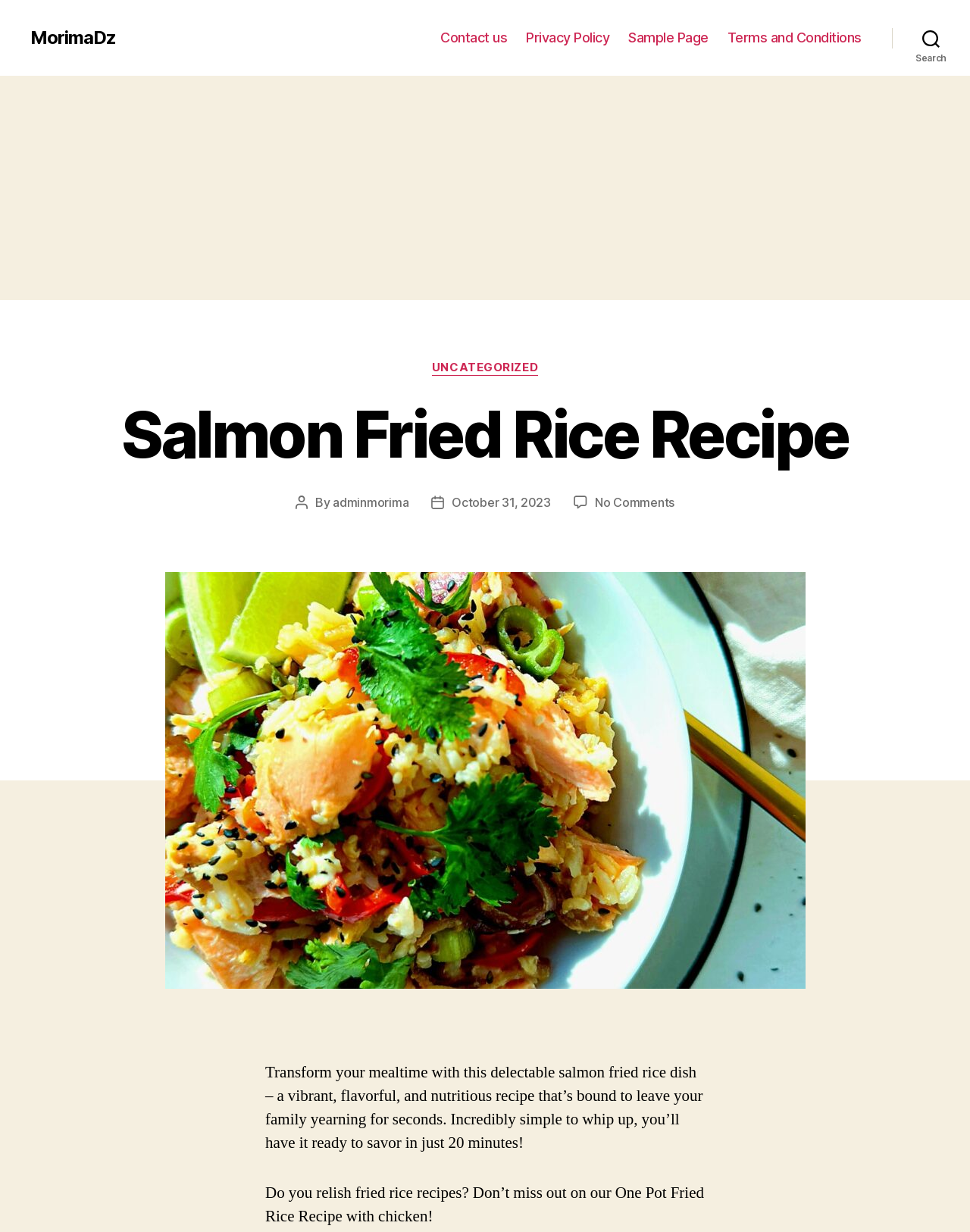Who is the author of this recipe?
Give a single word or phrase answer based on the content of the image.

adminmorima